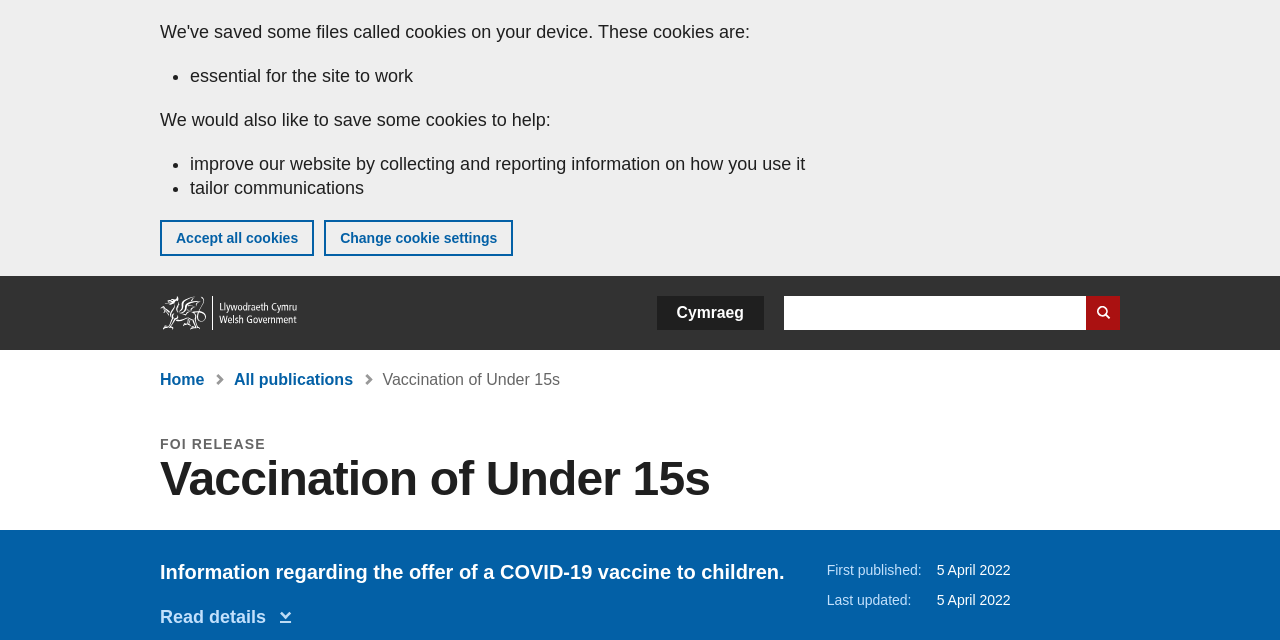Please specify the bounding box coordinates of the element that should be clicked to execute the given instruction: 'Go to Home'. Ensure the coordinates are four float numbers between 0 and 1, expressed as [left, top, right, bottom].

[0.125, 0.462, 0.234, 0.516]